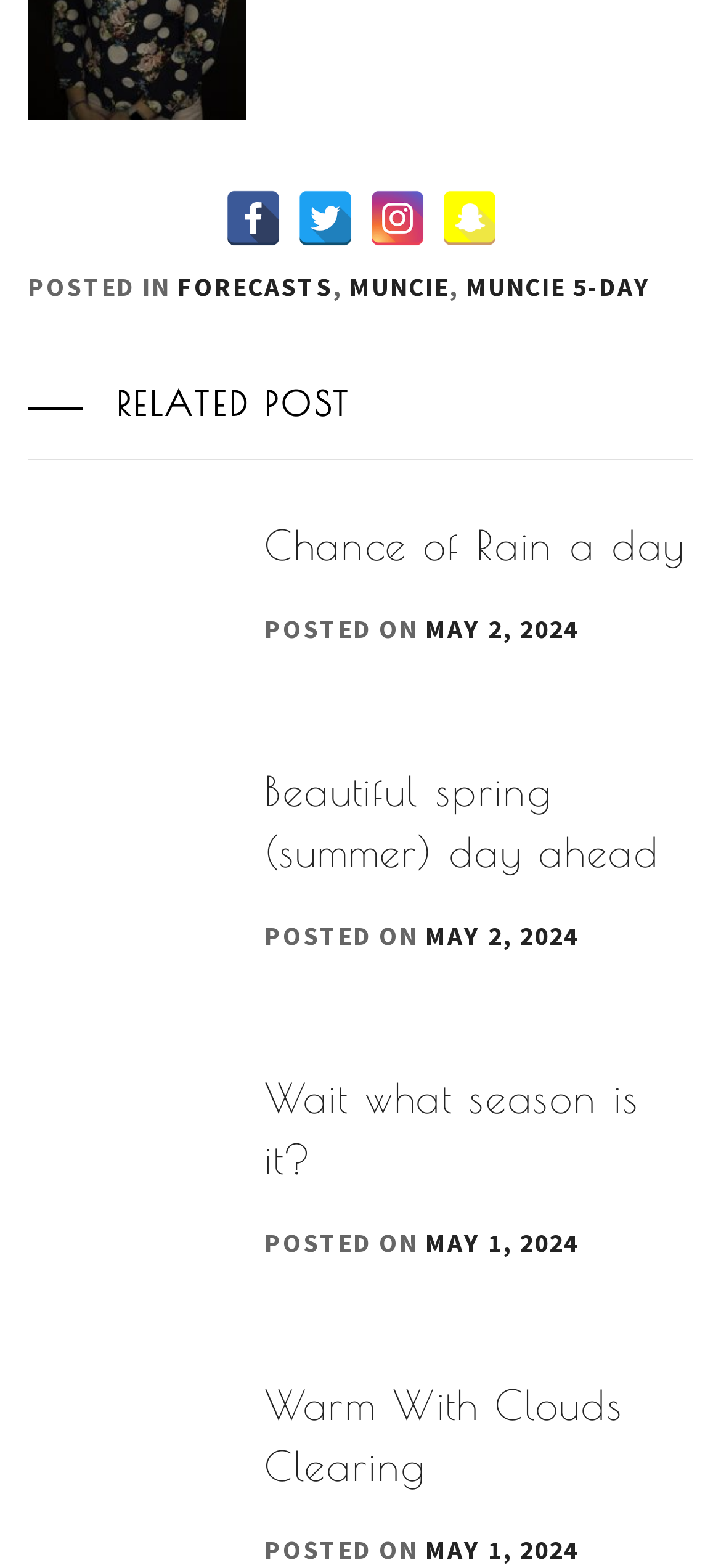Locate the bounding box coordinates of the area that needs to be clicked to fulfill the following instruction: "Check post on MAY 2, 2024". The coordinates should be in the format of four float numbers between 0 and 1, namely [left, top, right, bottom].

[0.59, 0.39, 0.803, 0.412]